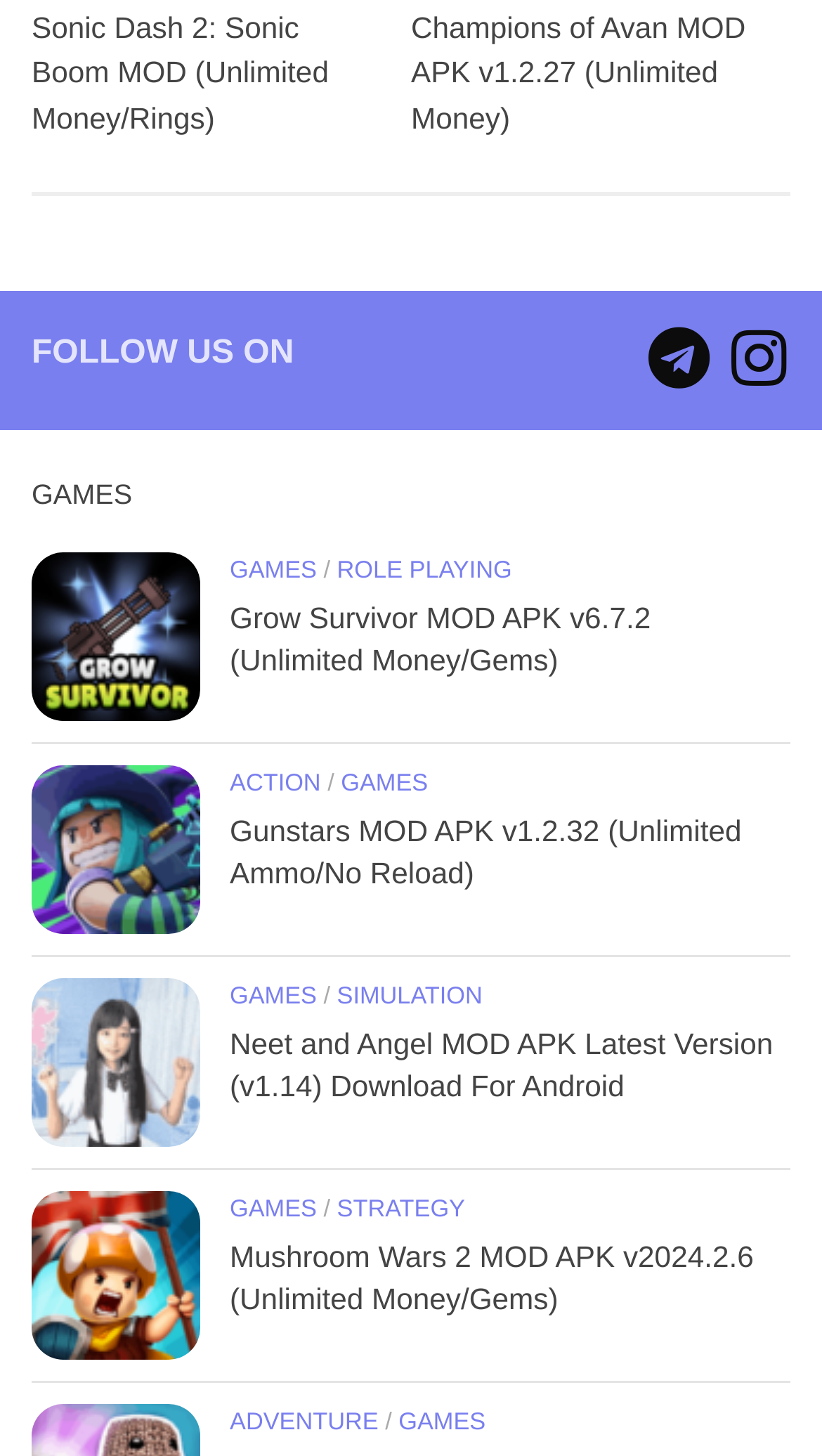Can you specify the bounding box coordinates for the region that should be clicked to fulfill this instruction: "View Grow Survivor MOD APK".

[0.038, 0.38, 0.244, 0.495]